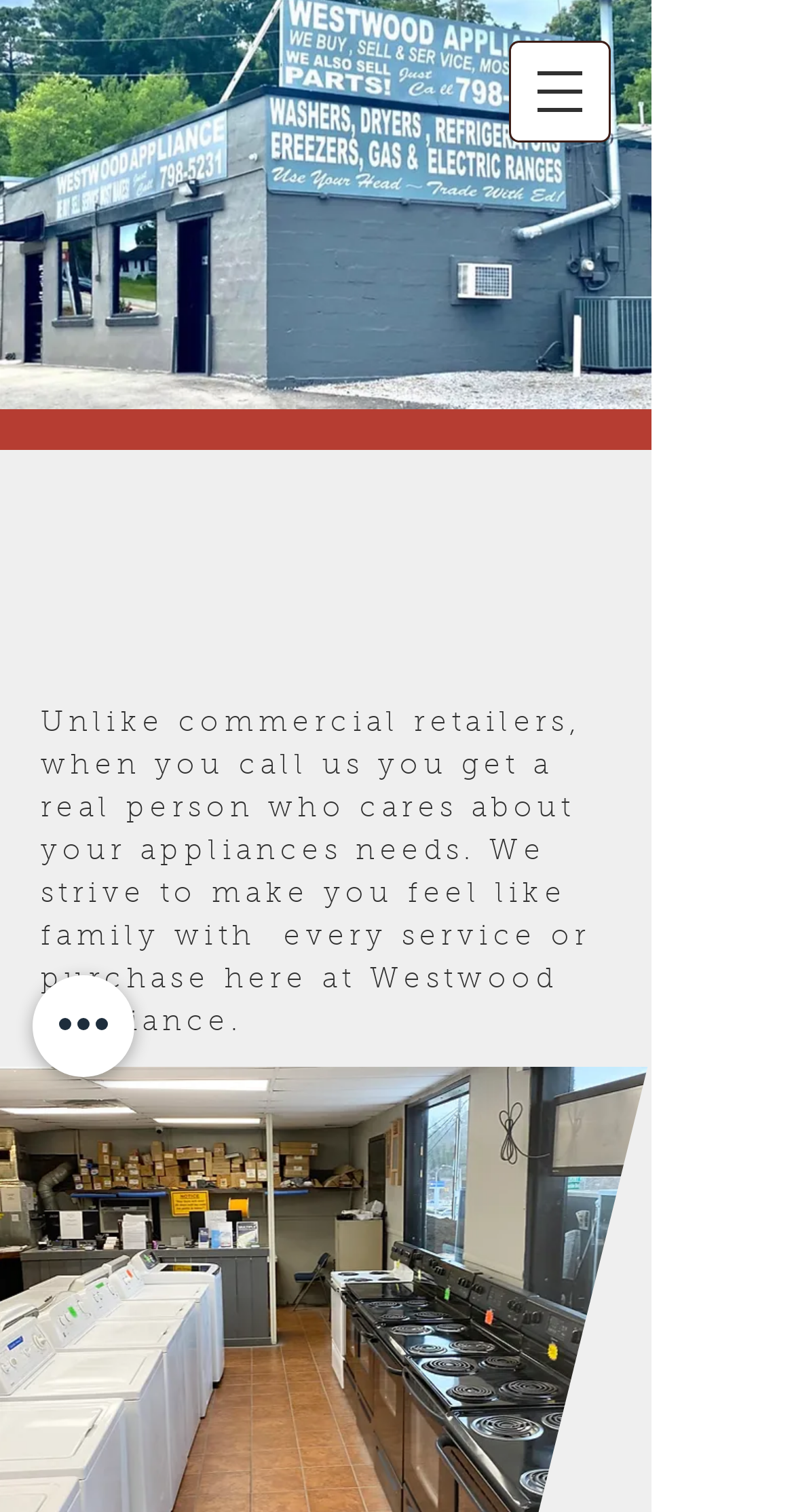Give a full account of the webpage's elements and their arrangement.

The webpage is about Westwood Appliances, a family-owned business that has been serving the greater Birmingham area since 1968. At the top left of the page, there is a link to the company's homepage with the text "Westwood Appliances". Next to it, there is a static text "Use Your Head & Trade With Ed". 

On the top right, there is a button to open a navigation menu, which contains two headings: "About Us" and "Personalized Approach". Below the navigation menu, there is a paragraph of text that describes the company's approach to customer service, stating that customers will get a real person who cares about their appliance needs when they call, and that the company strives to make customers feel like family.

At the bottom left of the page, there is a button labeled "Quick actions". Overall, the page has a simple layout with a focus on conveying the company's values and approach to customer service.